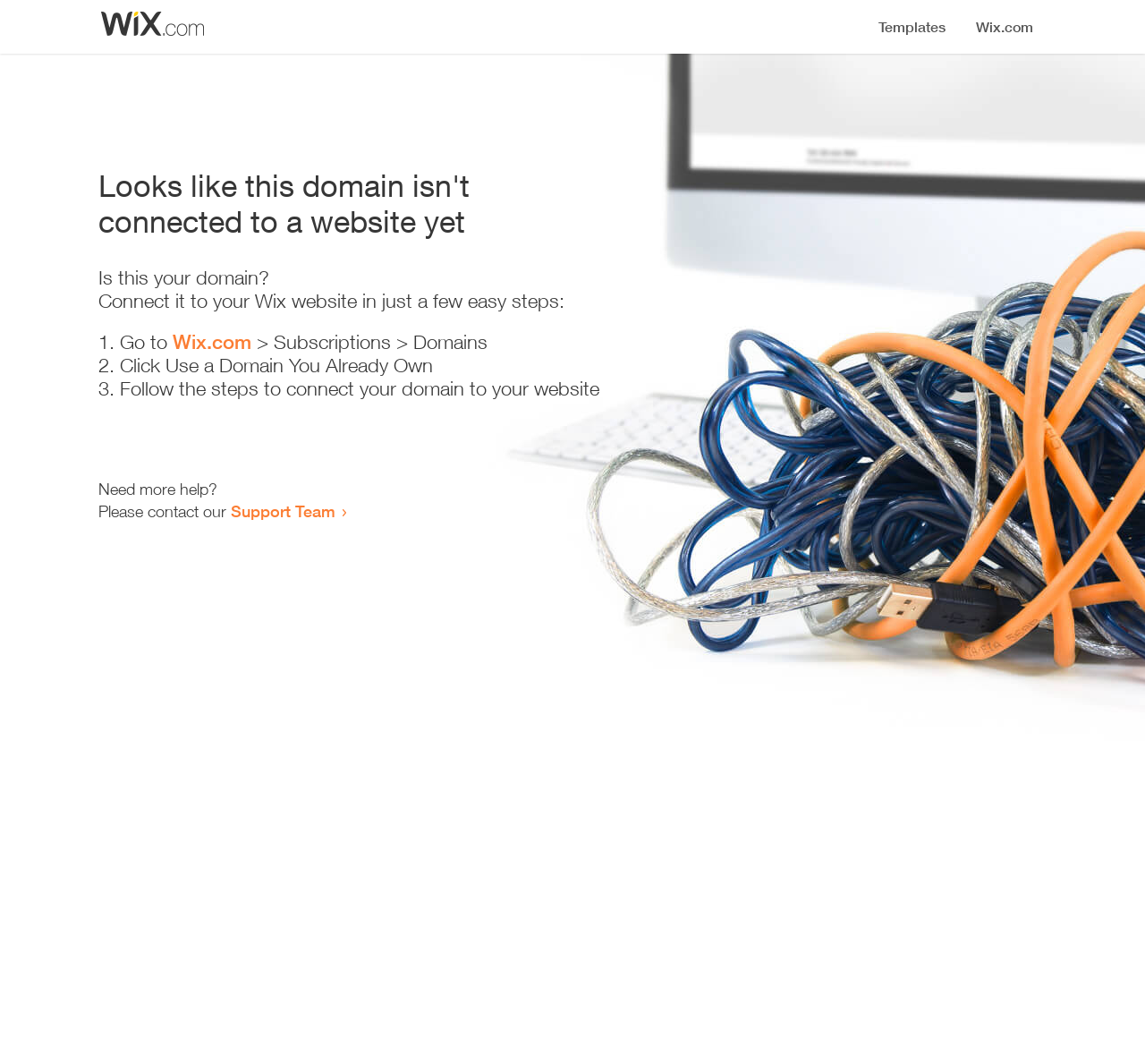Offer a meticulous description of the webpage's structure and content.

The webpage appears to be an error page, indicating that a domain is not connected to a website yet. At the top, there is a small image, likely a logo or icon. Below the image, a prominent heading reads "Looks like this domain isn't connected to a website yet". 

Underneath the heading, a series of instructions are provided to connect the domain to a Wix website. The instructions are divided into three steps, each marked with a numbered list marker (1., 2., and 3.). The first step involves going to Wix.com, specifically the Subscriptions > Domains section. The second step is to click "Use a Domain You Already Own", and the third step is to follow the instructions to connect the domain to the website.

At the bottom of the page, there is a section offering additional help, with a message "Need more help?" followed by an invitation to contact the Support Team, which is a clickable link.